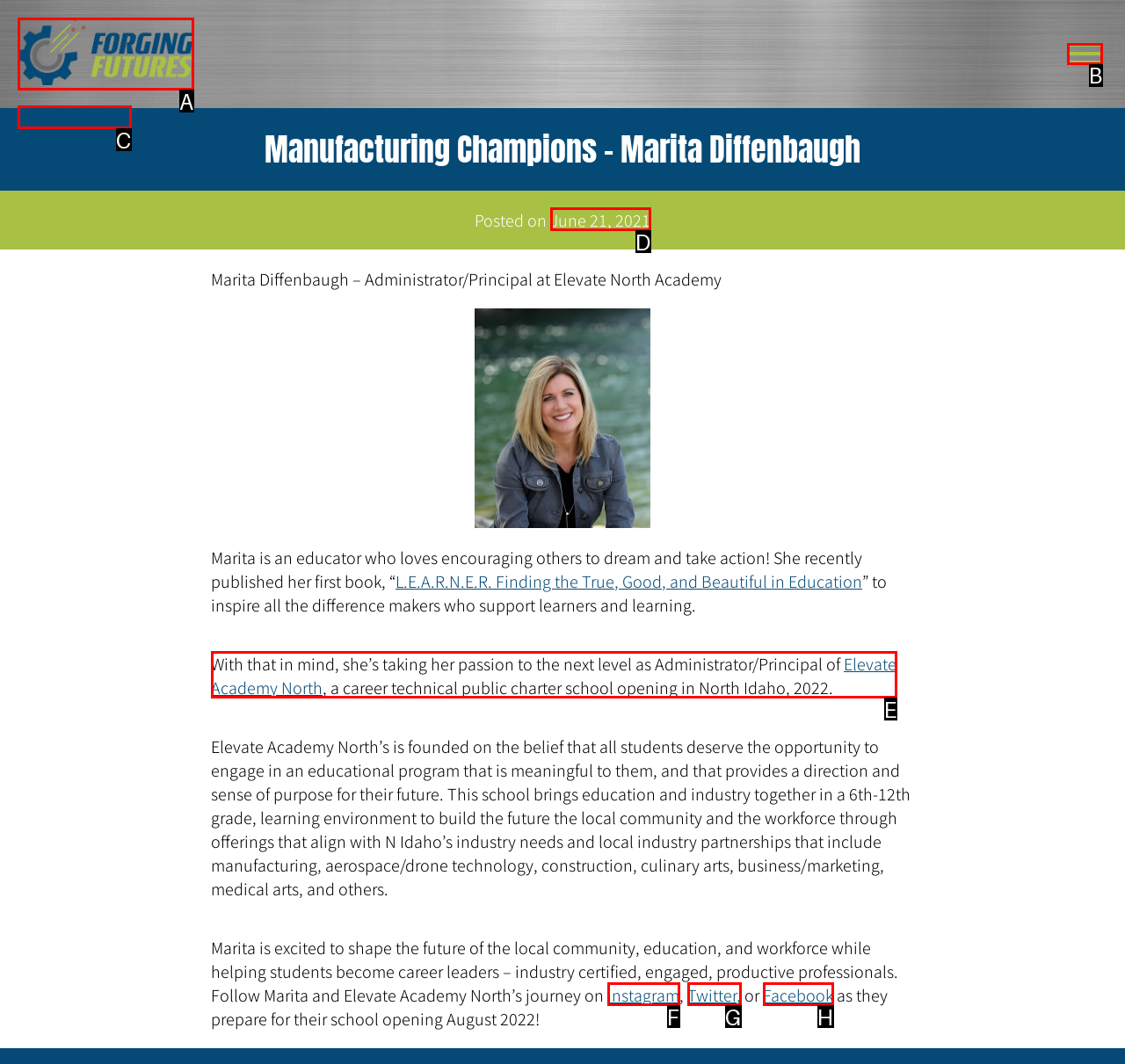Find the option that matches this description: Digital Marketplace
Provide the matching option's letter directly.

None